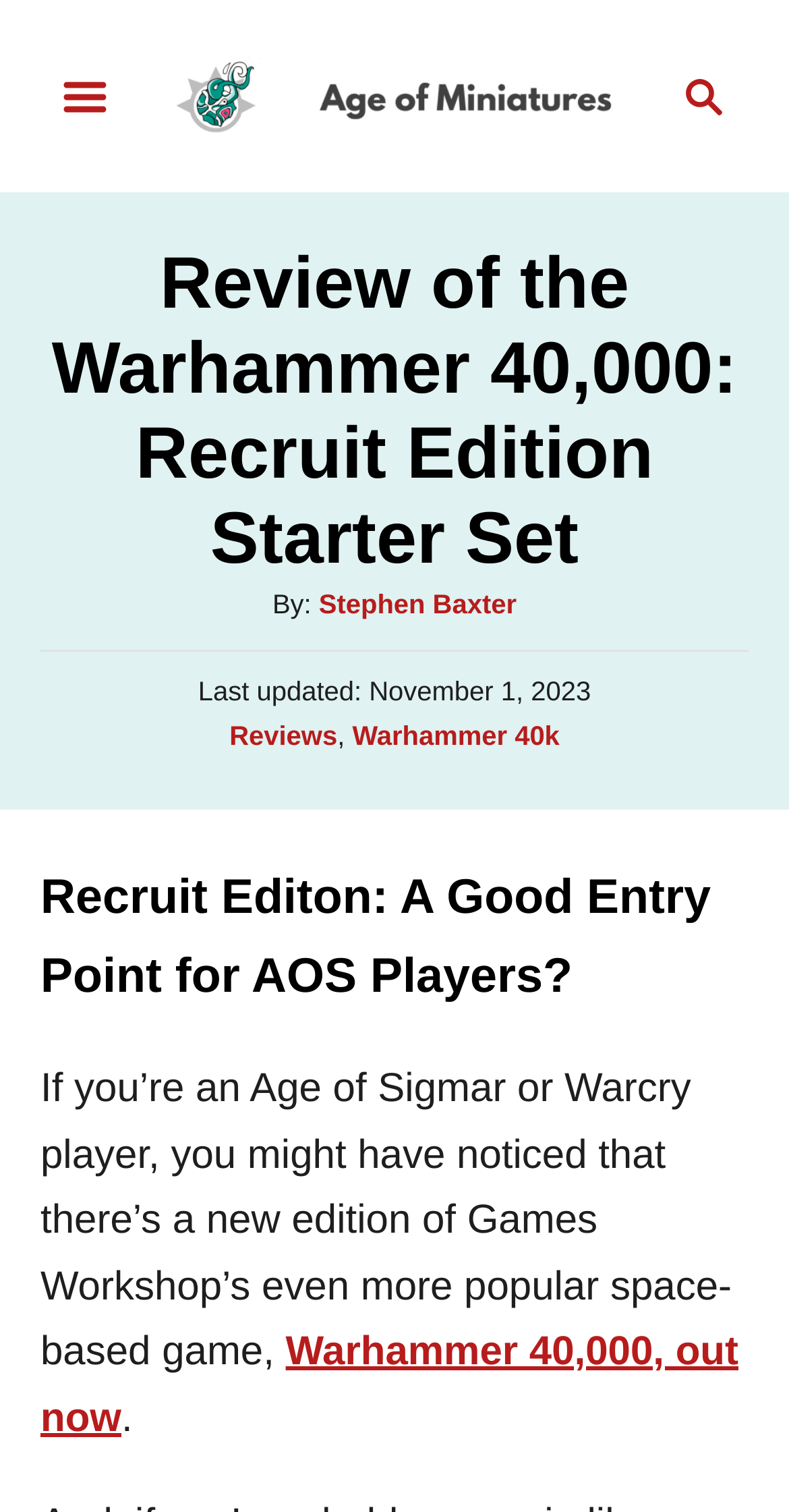Identify the bounding box of the UI element that matches this description: "Warhammer 40,000, out now".

[0.051, 0.88, 0.936, 0.953]